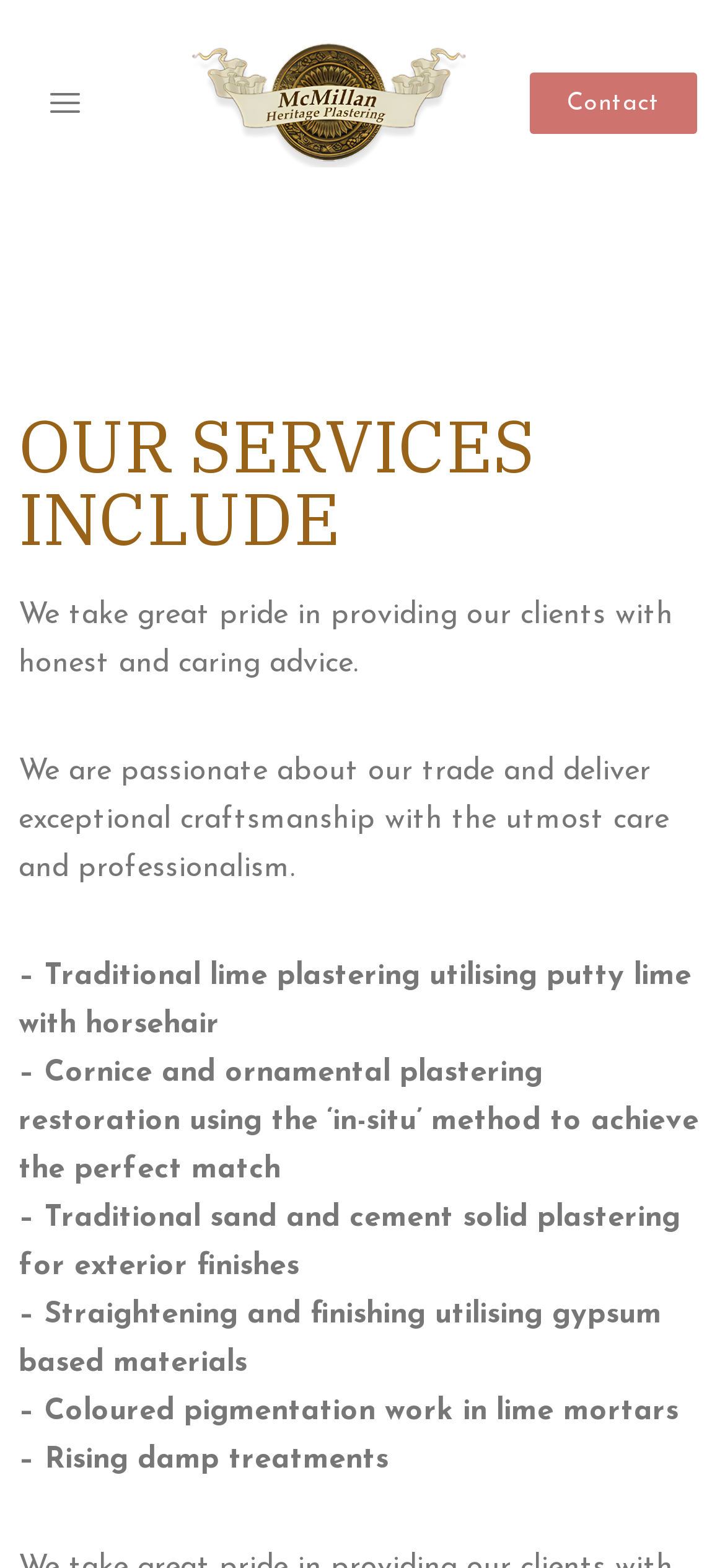Please extract and provide the main headline of the webpage.

OUR SERVICES INCLUDE